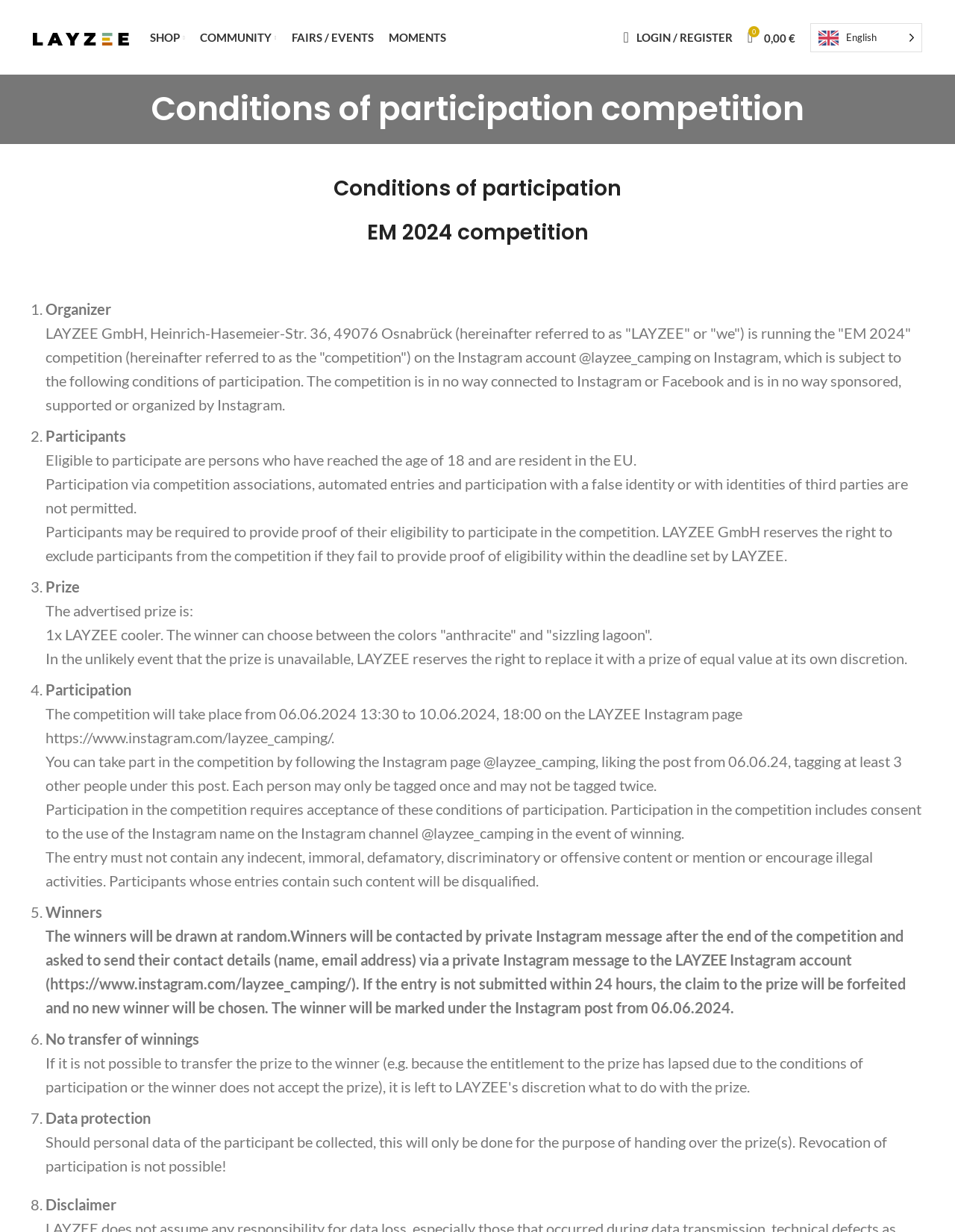Identify the bounding box coordinates of the area you need to click to perform the following instruction: "Change the language".

[0.848, 0.018, 0.966, 0.042]